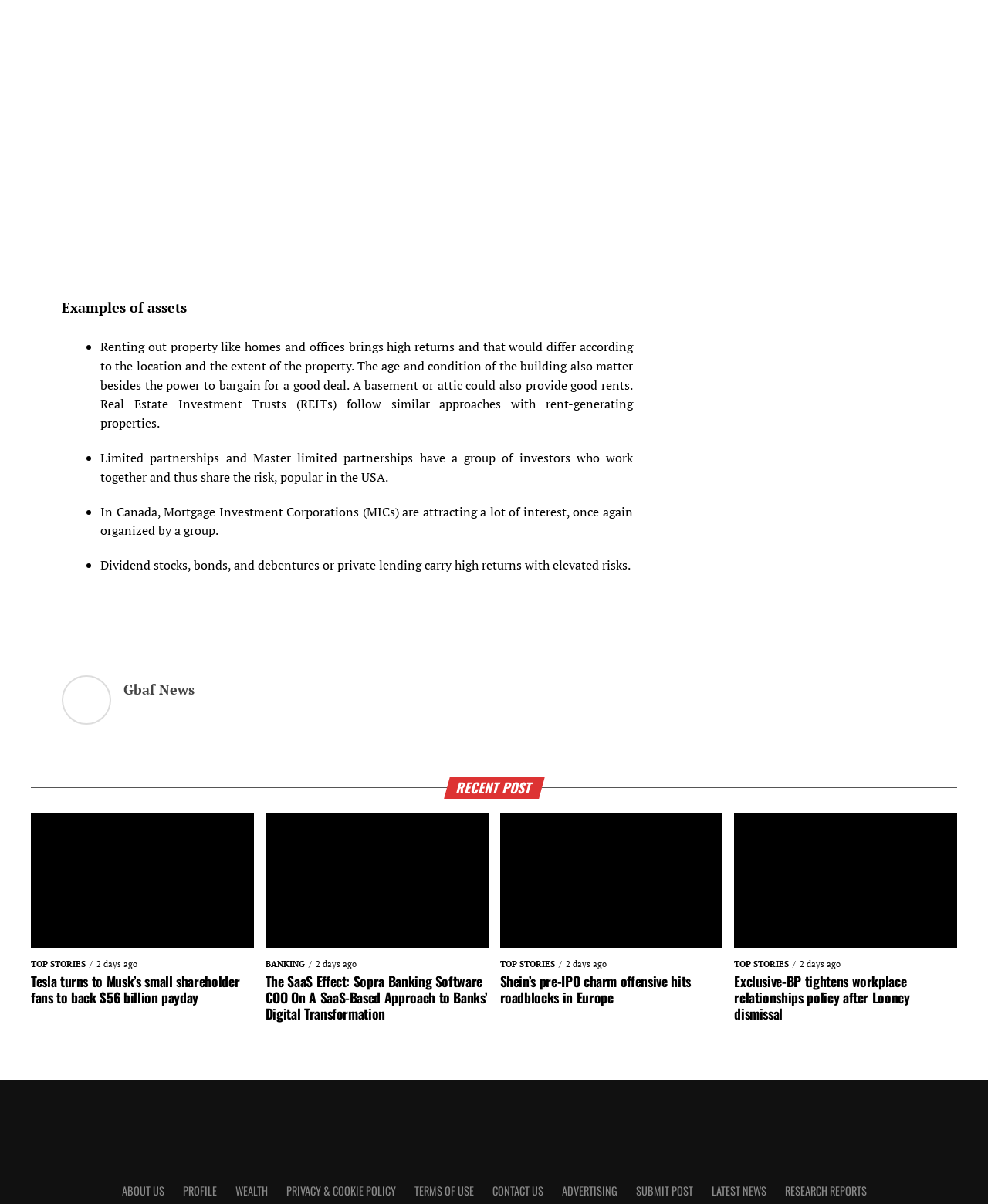Show me the bounding box coordinates of the clickable region to achieve the task as per the instruction: "View recent post".

[0.031, 0.645, 0.969, 0.663]